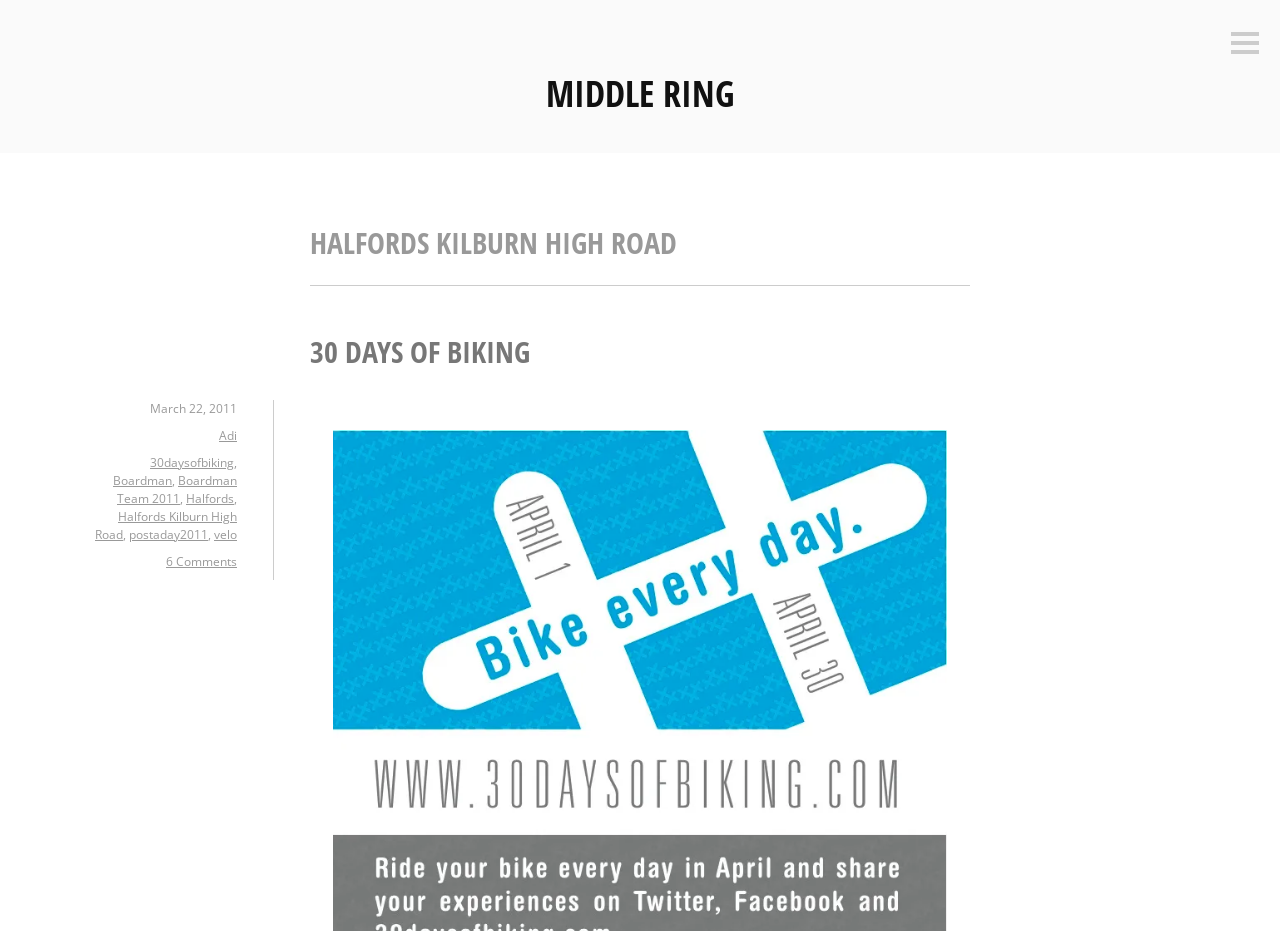Respond with a single word or phrase to the following question: What is the name of the bike brand?

Boardman